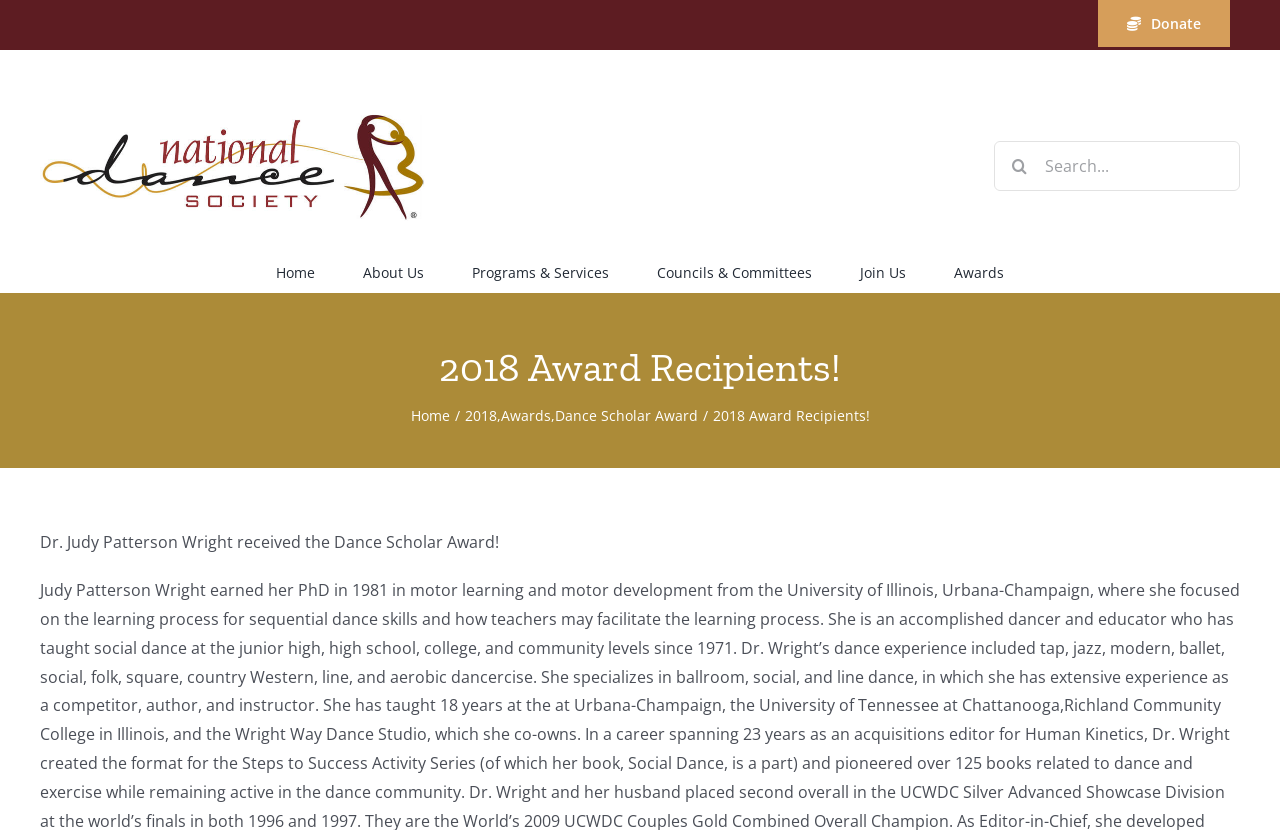Indicate the bounding box coordinates of the element that needs to be clicked to satisfy the following instruction: "Search for something". The coordinates should be four float numbers between 0 and 1, i.e., [left, top, right, bottom].

[0.777, 0.169, 0.969, 0.23]